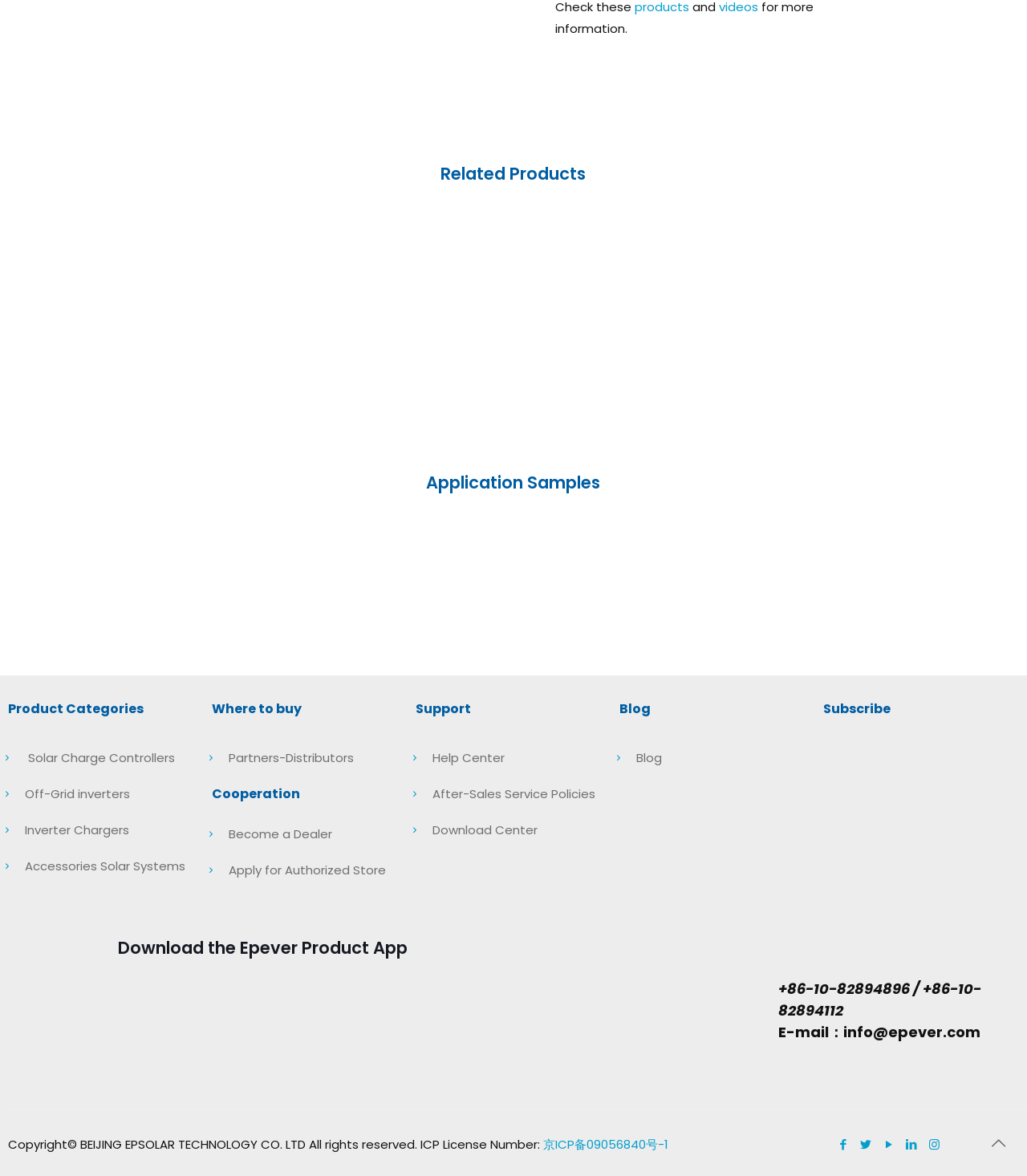How many application samples are shown?
Answer the question with a detailed and thorough explanation.

I counted the number of images under the 'Application Samples' heading, which are all labeled as 'Solar Street light System'. Therefore, there are 4 application samples shown.